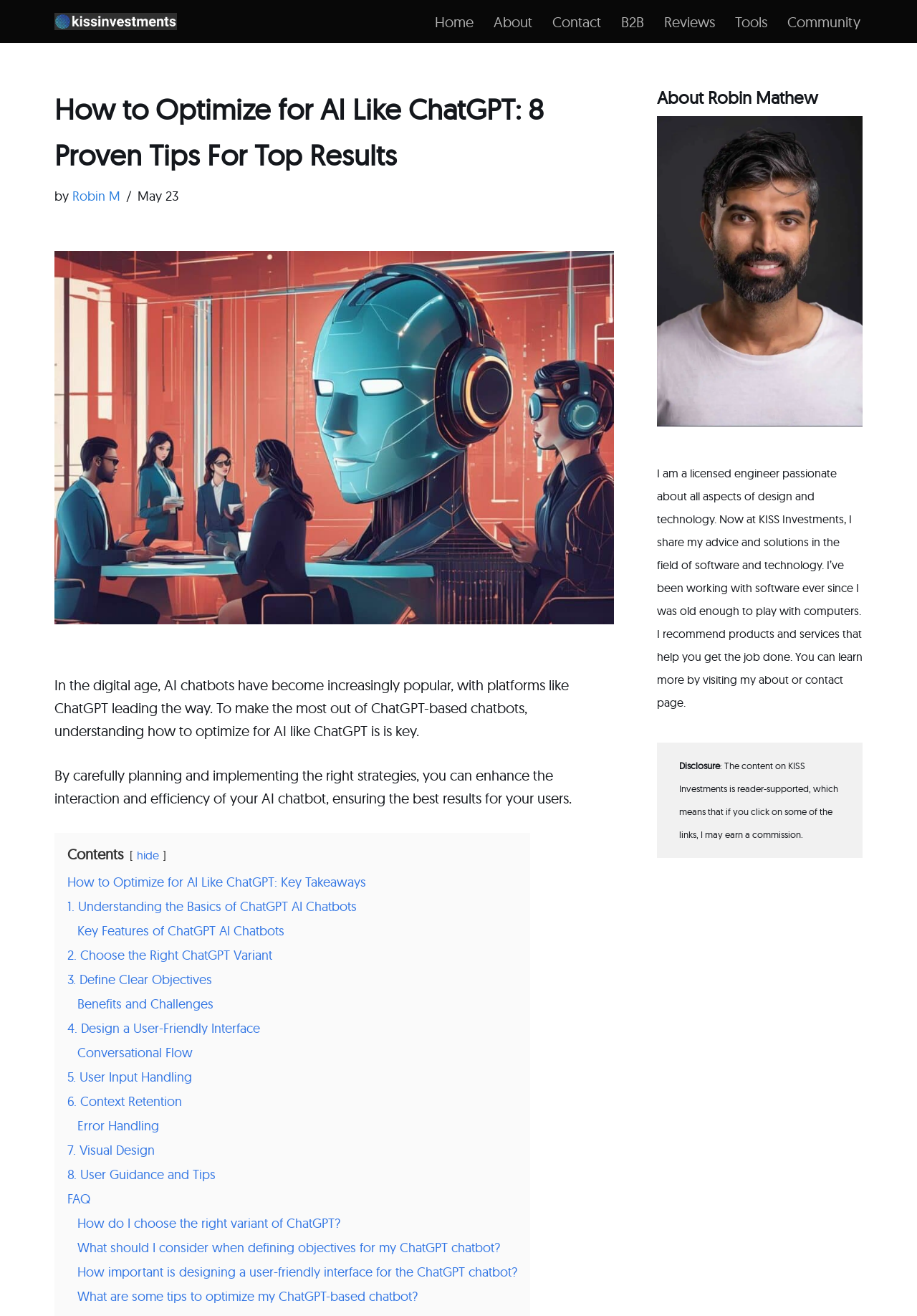Generate a thorough explanation of the webpage's elements.

This webpage is about optimizing AI-driven platforms, specifically ChatGPT, for enhanced interaction. At the top, there is a navigation menu with links to "Home", "About", "Contact", "B2B", "Reviews", "Tools", and "Community". Below the navigation menu, there is a heading that reads "How to Optimize for AI Like ChatGPT: 8 Proven Tips For Top Results". 

To the right of the heading, there is a link to the author, "Robin M", and a timestamp indicating the article was published on May 23. Below the heading, there is a large image related to the topic of optimizing AI like ChatGPT. 

The main content of the webpage is divided into sections, each with a link to a specific topic, such as "Understanding the Basics of ChatGPT AI Chatbots", "Choose the Right ChatGPT Variant", "Define Clear Objectives", and so on. There are eight sections in total, each providing tips and guidance on how to optimize AI-driven platforms.

To the right of the main content, there is a complementary section with information about the author, Robin Mathew, including a photo and a brief bio. The author is a licensed engineer with a passion for design and technology, and the bio provides more information about their background and expertise.

At the bottom of the webpage, there is a disclosure statement indicating that the content is reader-supported, and that the author may earn a commission if readers click on certain links.